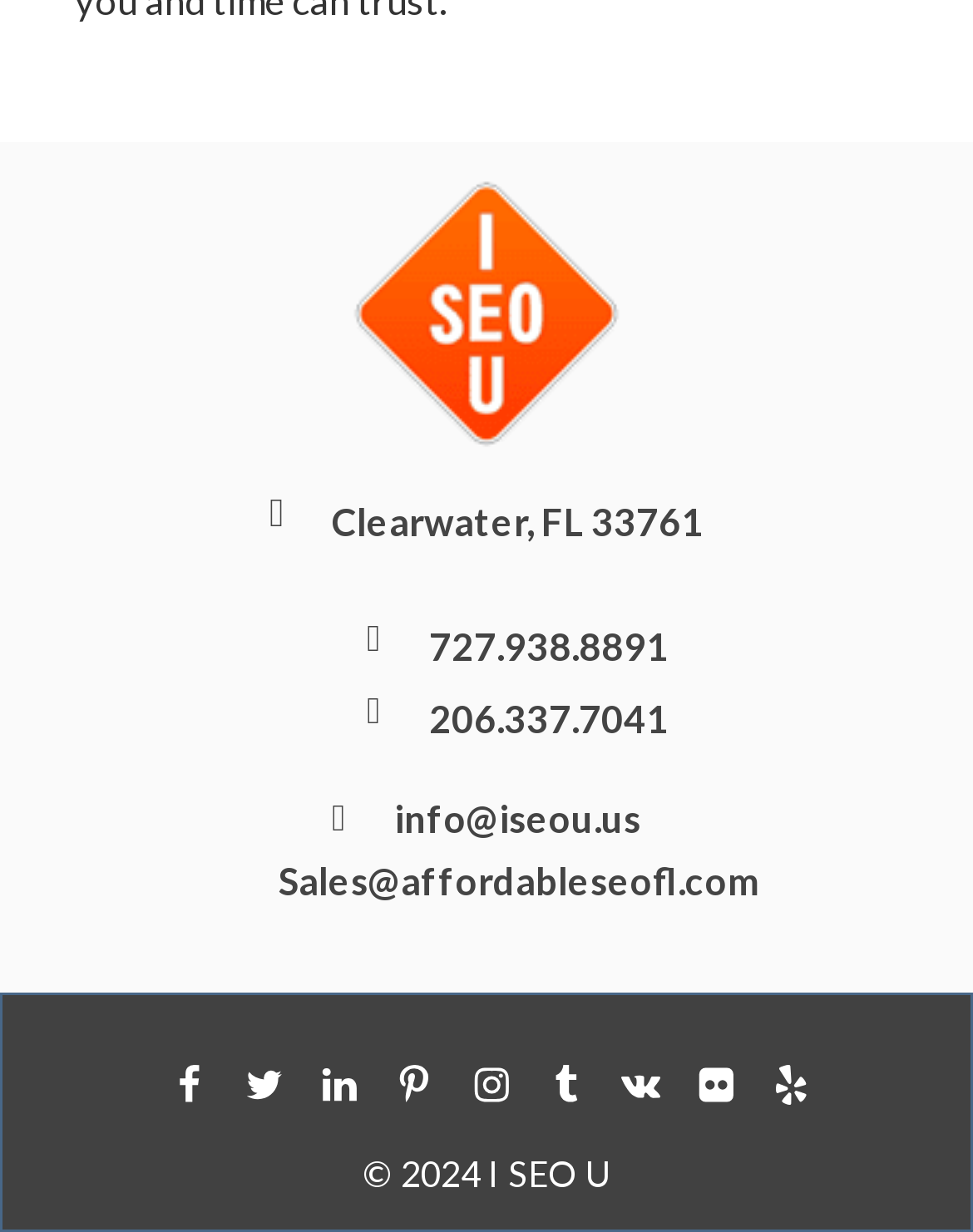Please identify the bounding box coordinates of the element on the webpage that should be clicked to follow this instruction: "click the second social media link". The bounding box coordinates should be given as four float numbers between 0 and 1, formatted as [left, top, right, bottom].

[0.241, 0.851, 0.303, 0.899]